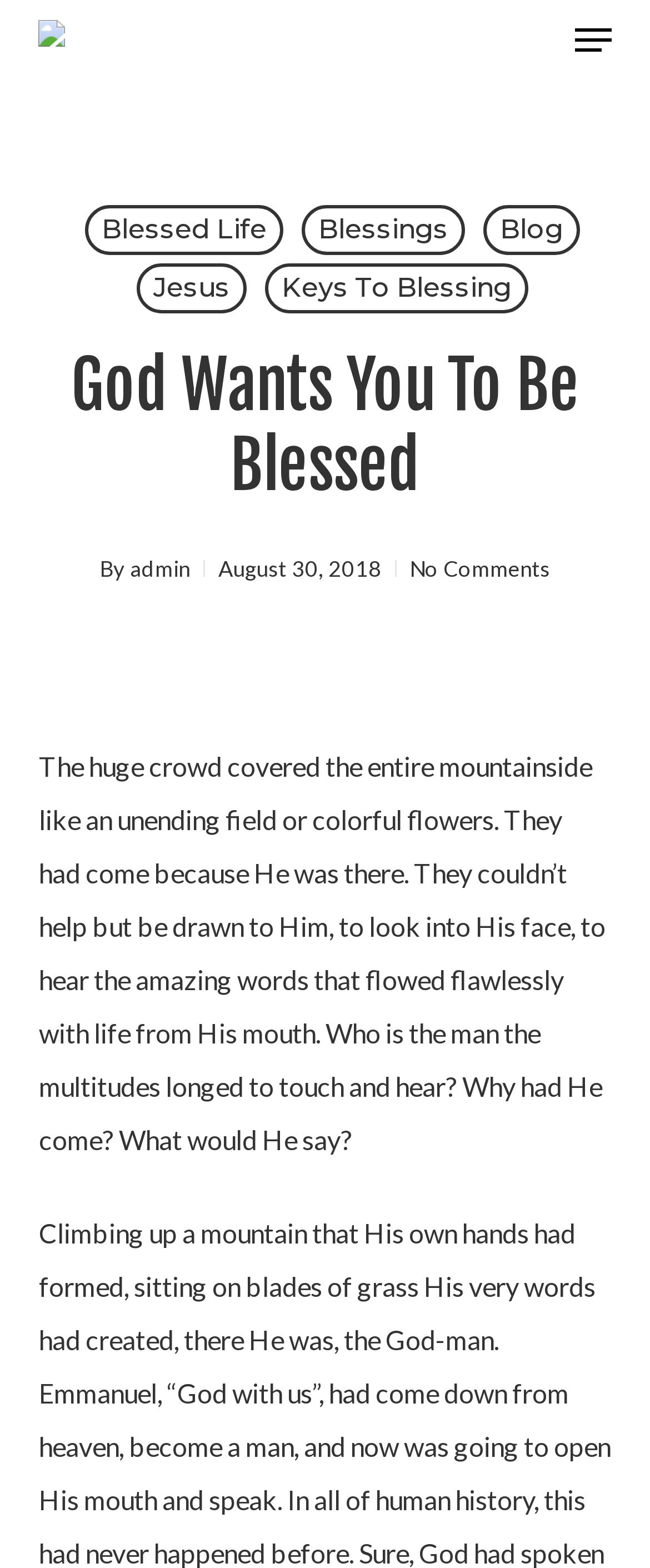What is the name of the author?
Provide a comprehensive and detailed answer to the question.

The name of the author can be found by looking at the link element with the text 'Dr. Michael Maiden' which is located at the top of the webpage, and also has an associated image with the same name.